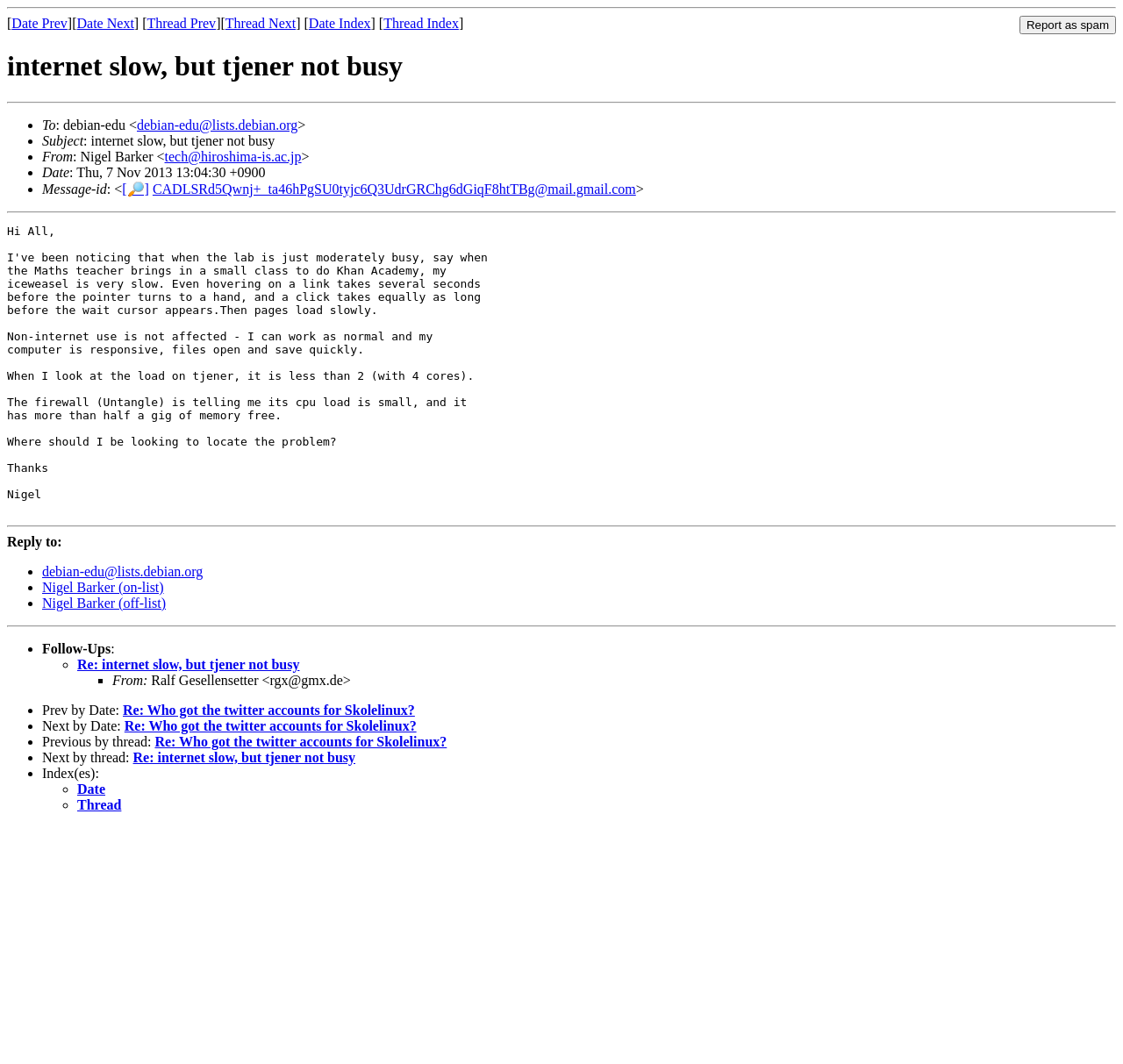Determine the webpage's heading and output its text content.

internet slow, but tjener not busy